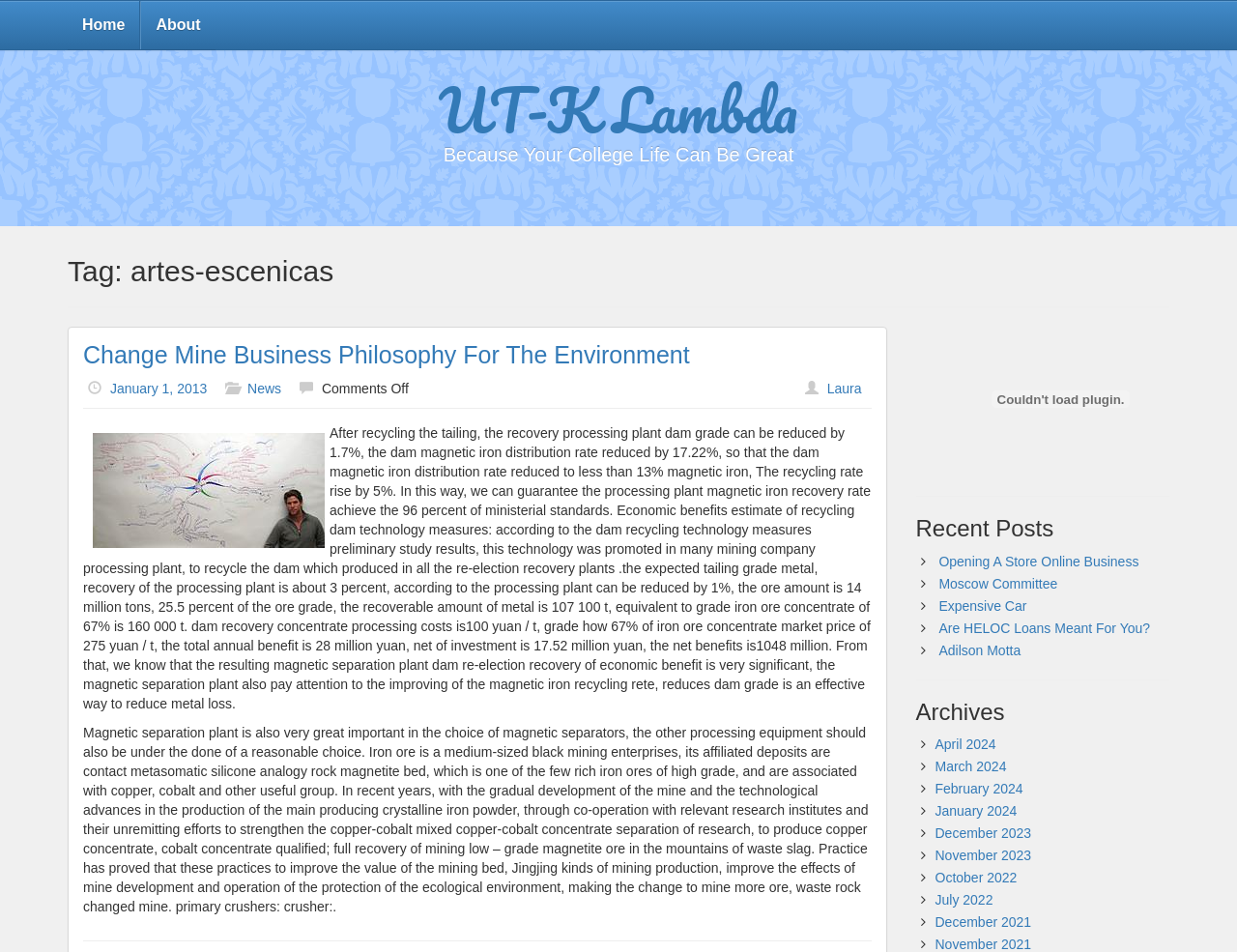Find the bounding box coordinates for the area that must be clicked to perform this action: "Click on Home".

[0.055, 0.001, 0.113, 0.052]